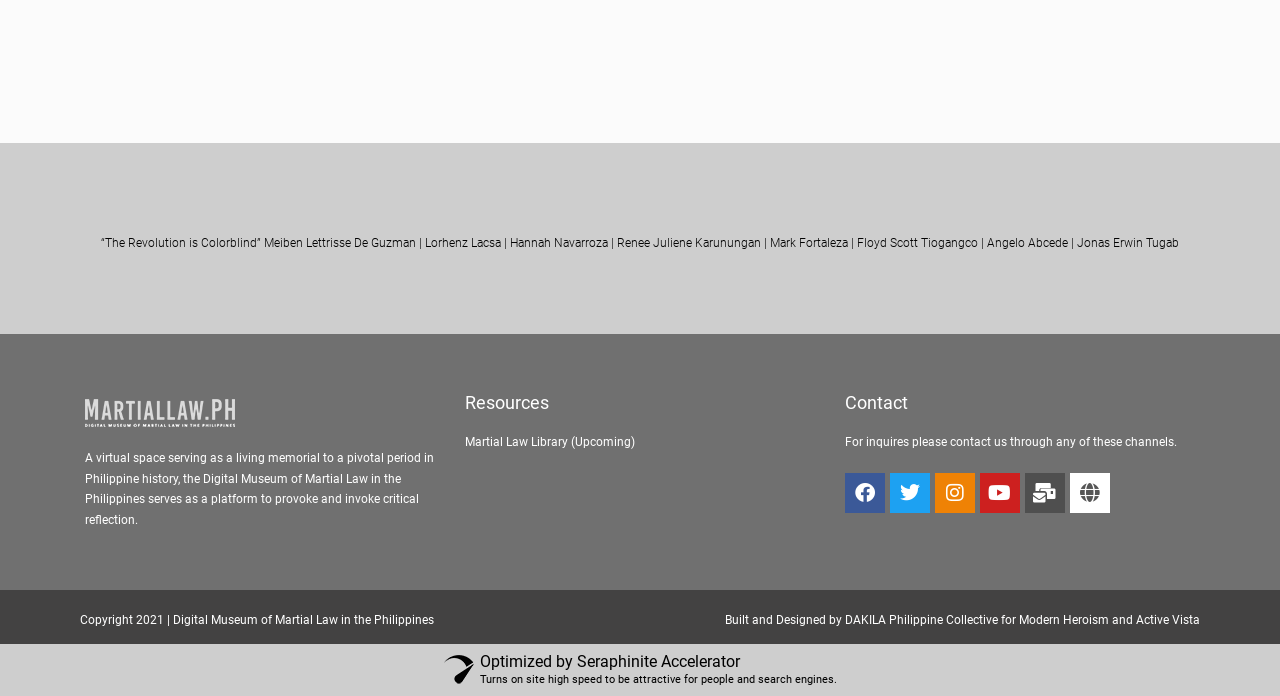Please find the bounding box for the following UI element description. Provide the coordinates in (top-left x, top-left y, bottom-right x, bottom-right y) format, with values between 0 and 1: Twitter

[0.695, 0.679, 0.727, 0.737]